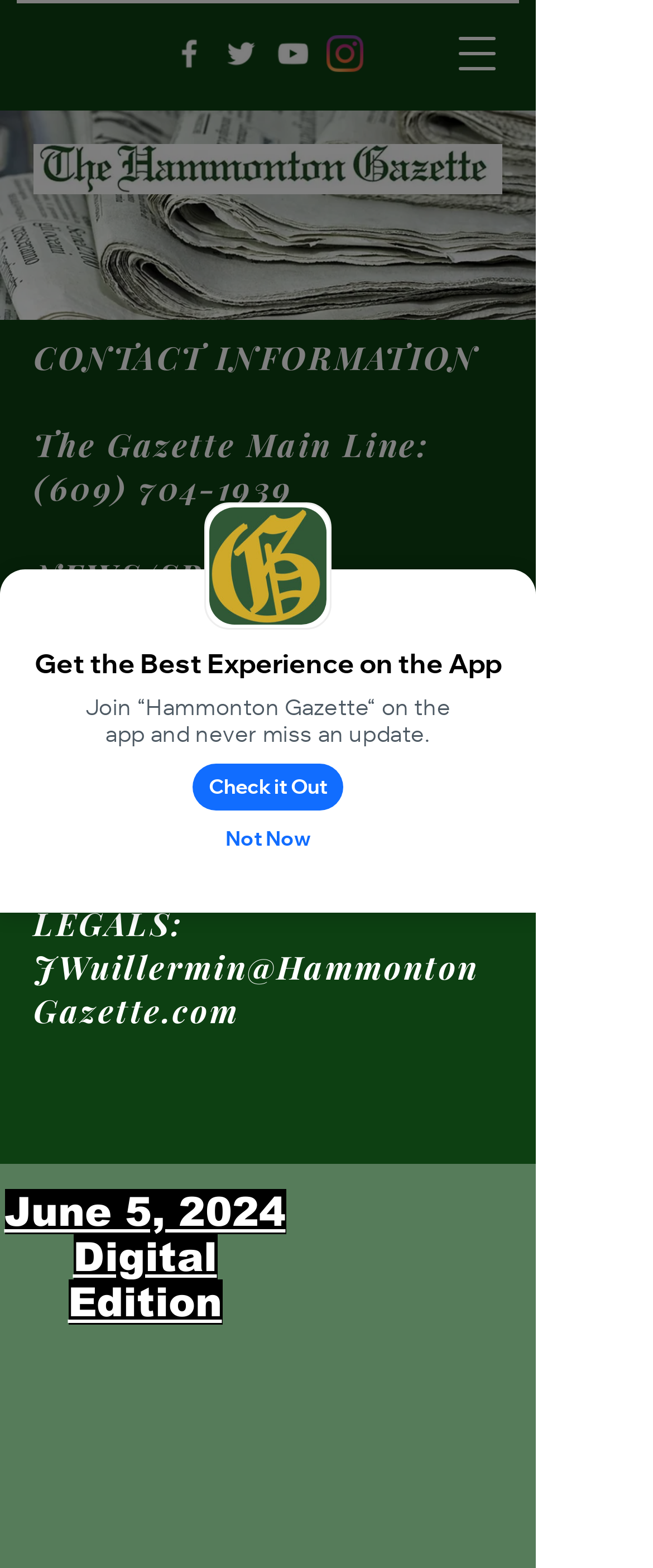Give a concise answer using only one word or phrase for this question:
How many social media links are available?

4